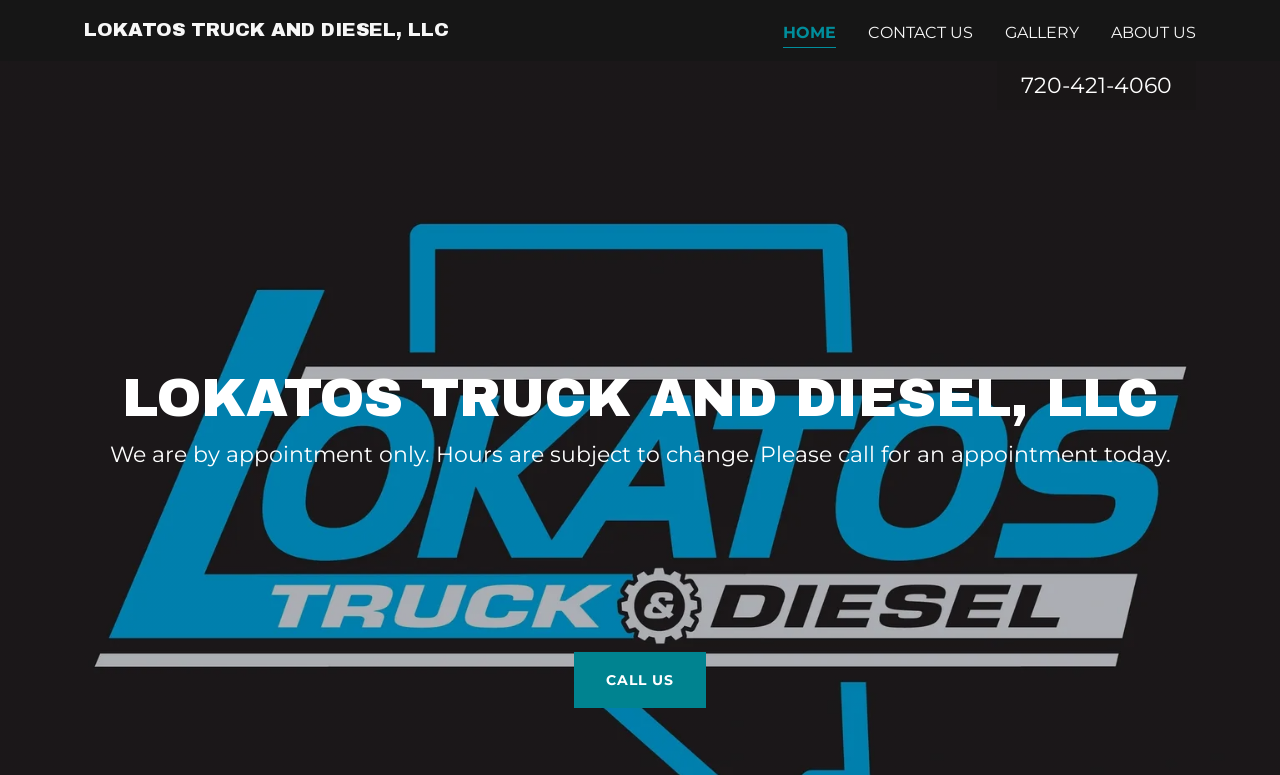Identify and provide the bounding box for the element described by: "720-421-4060".

[0.798, 0.093, 0.916, 0.128]